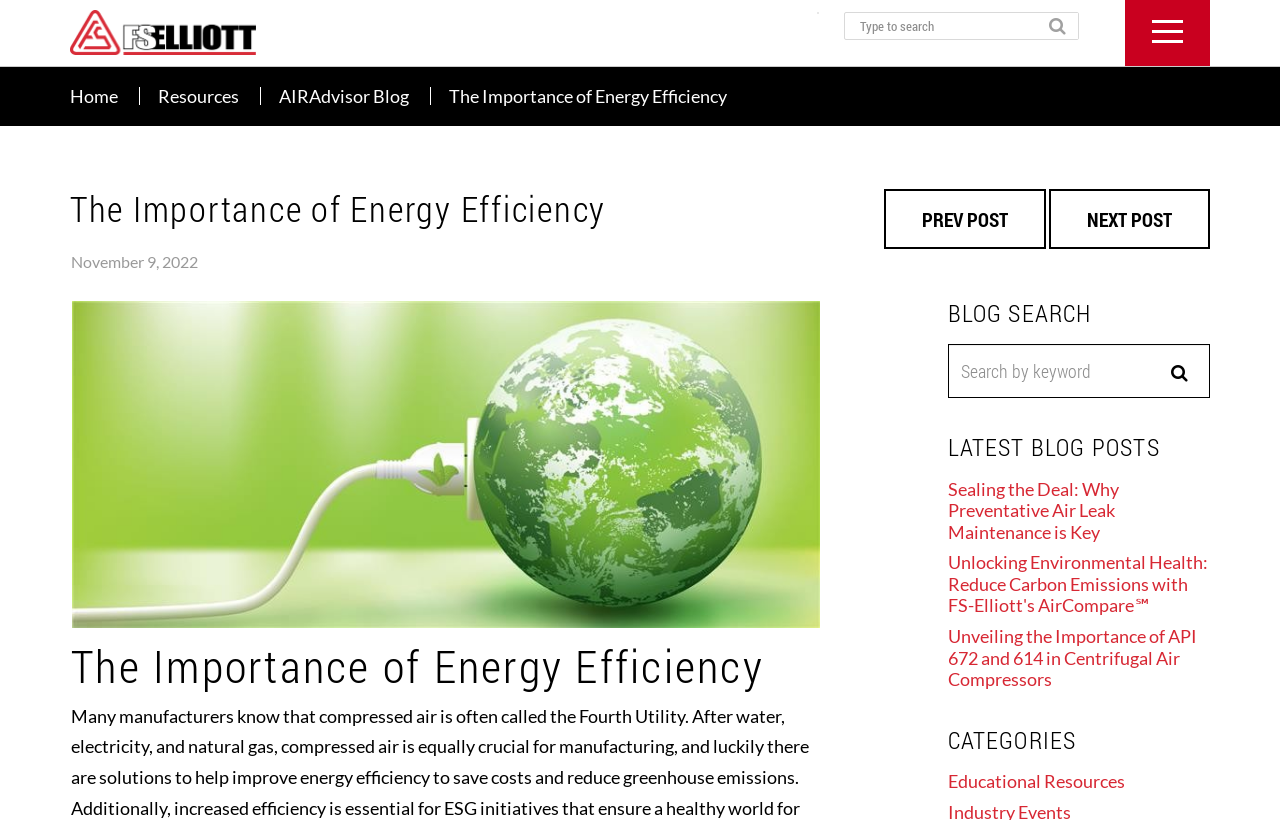Respond to the question with just a single word or phrase: 
What is the purpose of the textbox with the placeholder 'Type to search'?

Search